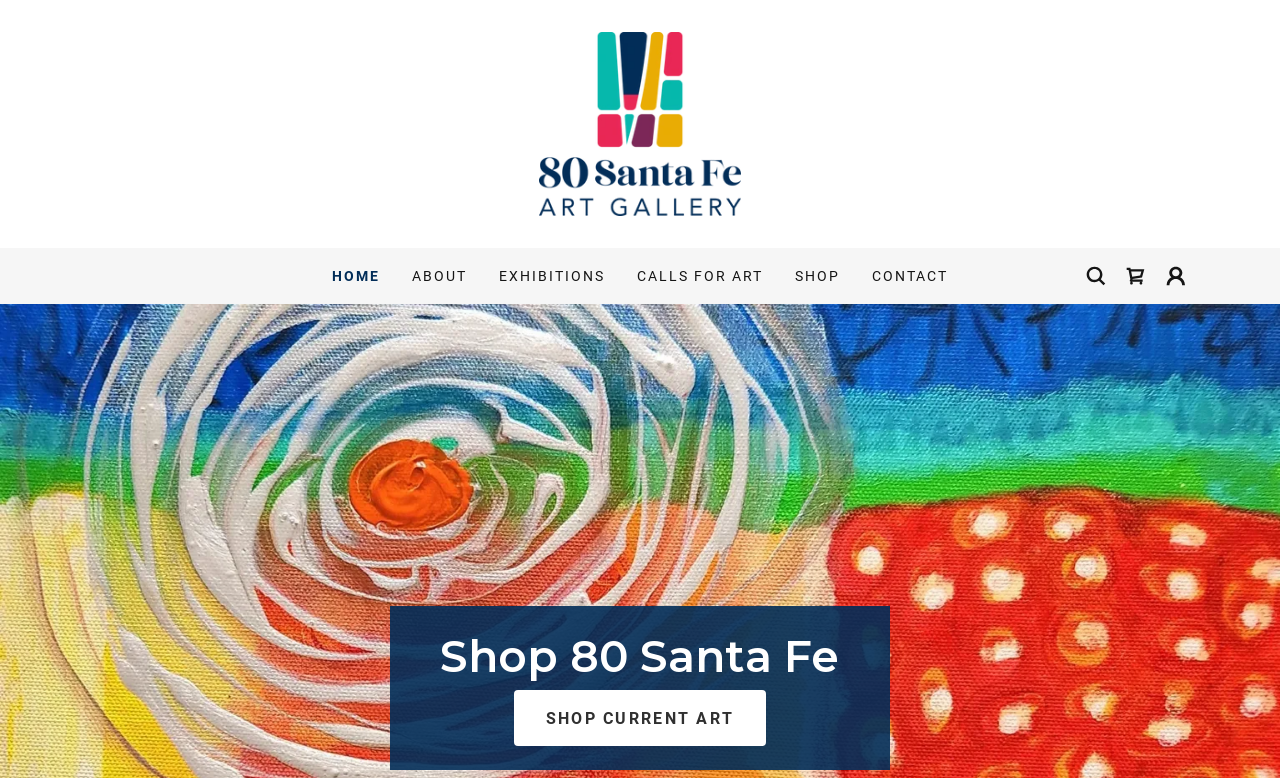Can you give a comprehensive explanation to the question given the content of the image?
Is the shopping cart icon empty?

I found the shopping cart icon in the top right corner of the page, but there is no indication whether it is empty or not, so I cannot determine the answer.